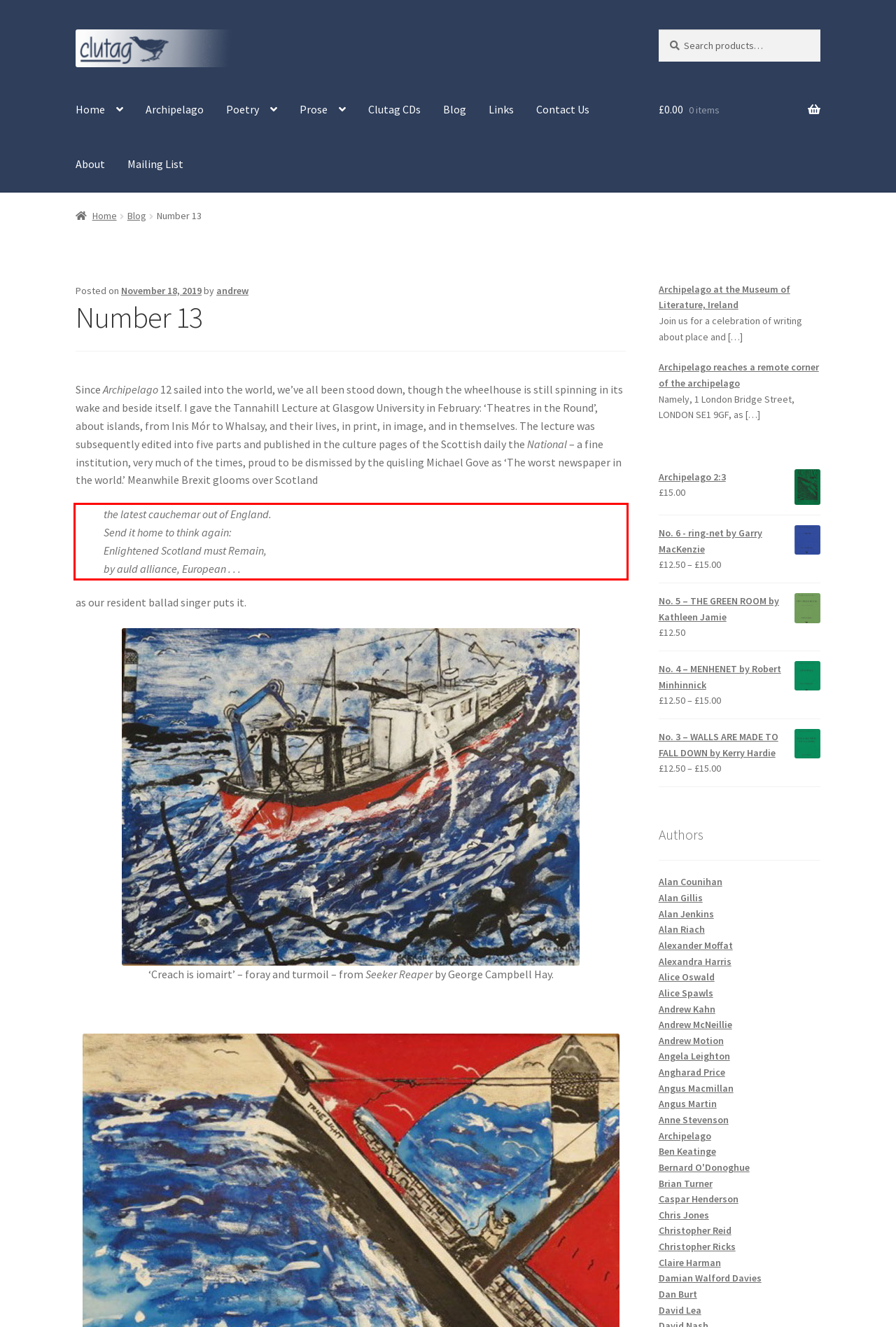Using the provided screenshot of a webpage, recognize the text inside the red rectangle bounding box by performing OCR.

the latest cauchemar out of England. Send it home to think again: Enlightened Scotland must Remain, by auld alliance, European . . .